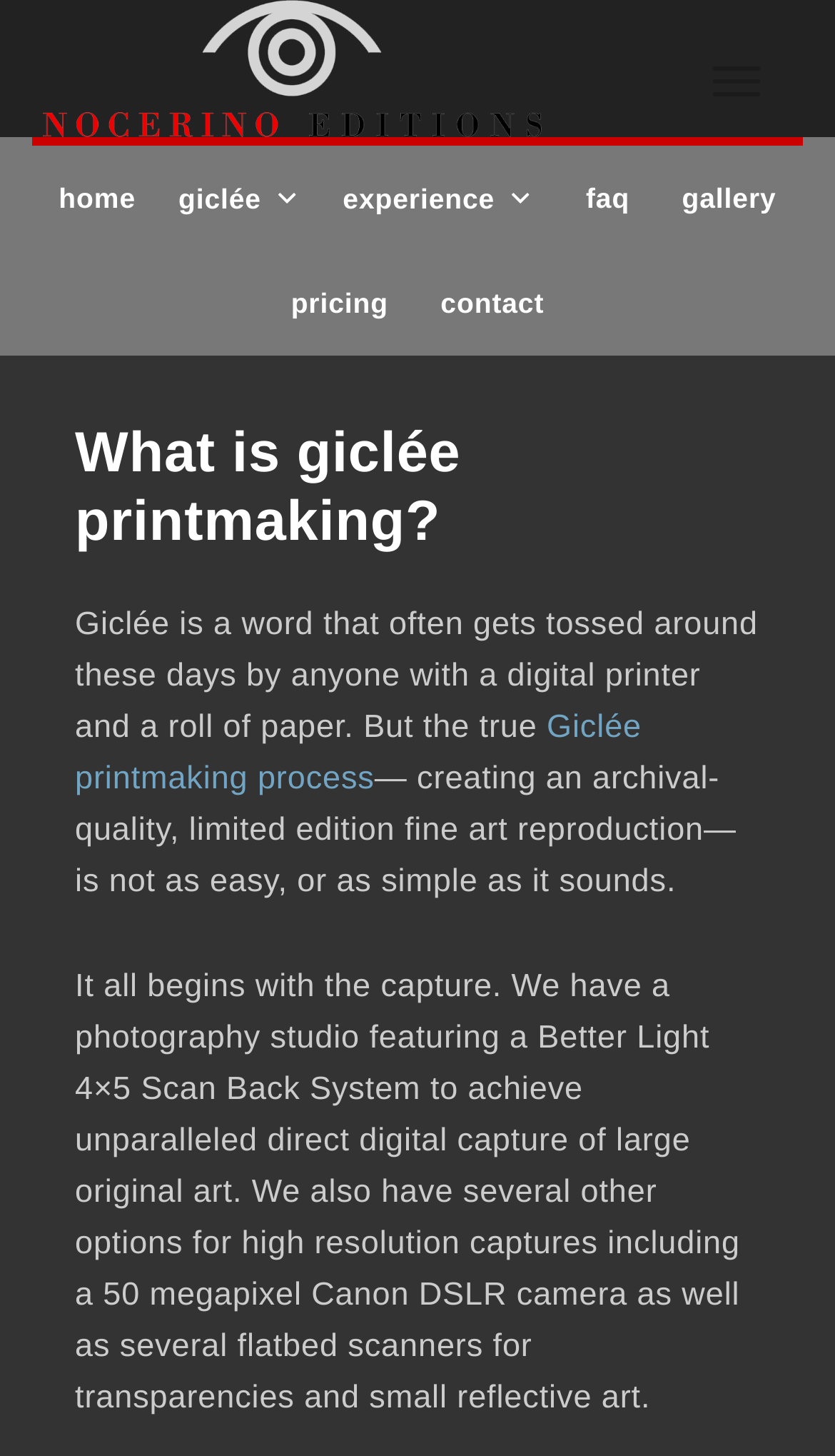Find the bounding box coordinates of the element's region that should be clicked in order to follow the given instruction: "view gallery". The coordinates should consist of four float numbers between 0 and 1, i.e., [left, top, right, bottom].

[0.791, 0.101, 0.955, 0.173]